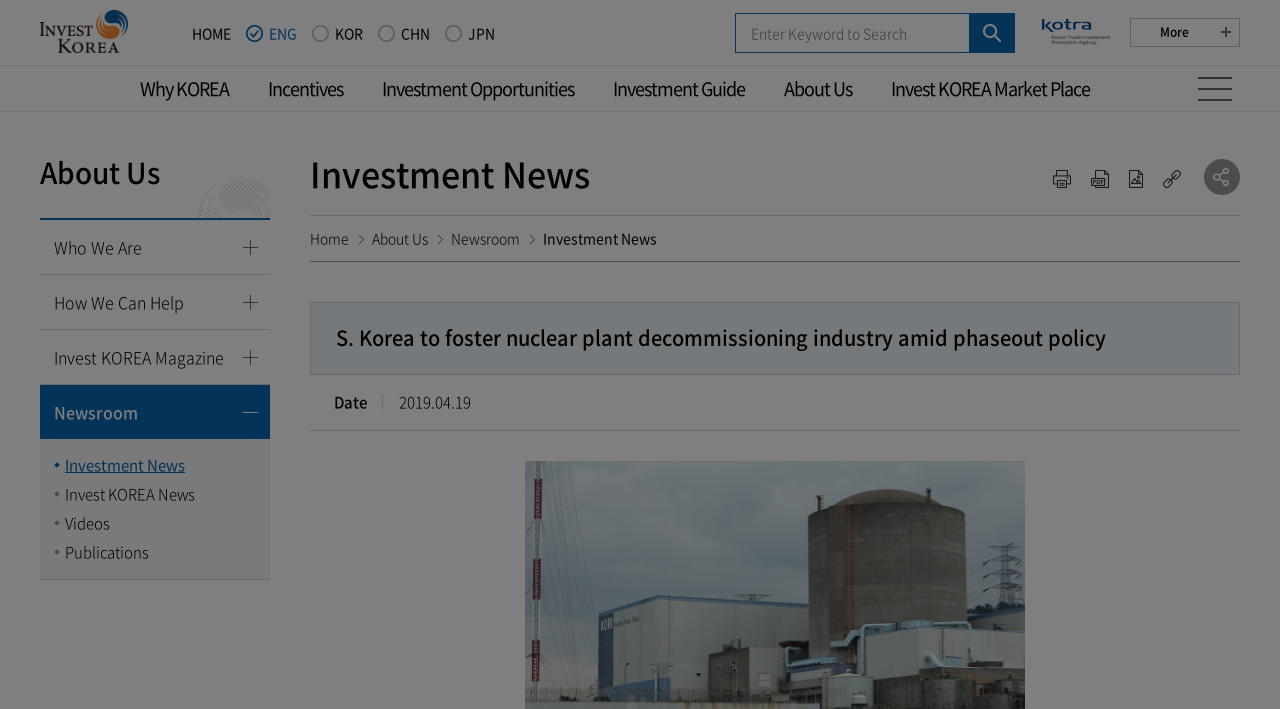Please specify the bounding box coordinates of the clickable region necessary for completing the following instruction: "Read the news about S. Korea's nuclear plant decommissioning industry". The coordinates must consist of four float numbers between 0 and 1, i.e., [left, top, right, bottom].

[0.262, 0.456, 0.864, 0.497]